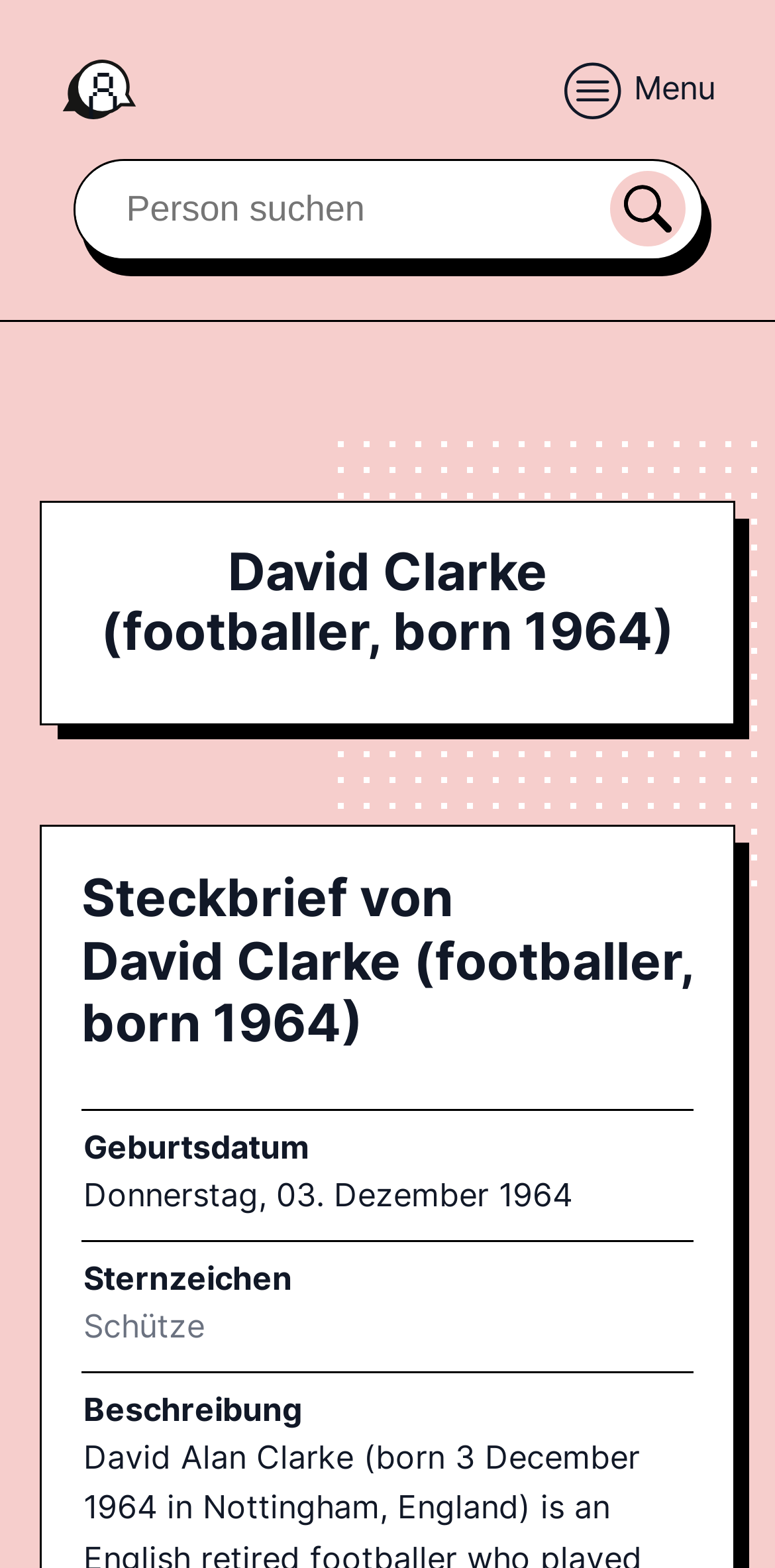Offer a detailed explanation of the webpage layout and contents.

The webpage is about David Clarke, a retired English footballer born on December 3, 1964, in Nottingham, England. At the top left corner, there is a link, and next to it, an SVG icon with a menu circle. To the right of the icon, the text "Menu" is displayed. Below these elements, a search bar is located, consisting of a text box and a button with a magnifying glass icon.

The main content of the webpage is divided into sections, with headings and tables providing information about David Clarke. The first heading, "David Clarke (footballer, born 1964)", is followed by a subheading, "Steckbrief von David Clarke (footballer, born 1964)". Below these headings, there are two table rows, each containing three table cells.

The first table row has three cells, with the first cell containing the heading "Geburtsdatum" (Birthdate), the second cell displaying the birthdate "Donnerstag, 03. Dezember 1964" (Thursday, December 3, 1964), and the third cell being empty.

The second table row also has three cells, with the first cell containing the heading "Sternzeichen" (Star sign), the second cell displaying the star sign "Schütze" (Sagittarius) as a link, and the third cell containing the heading "Beschreibung" (Description).